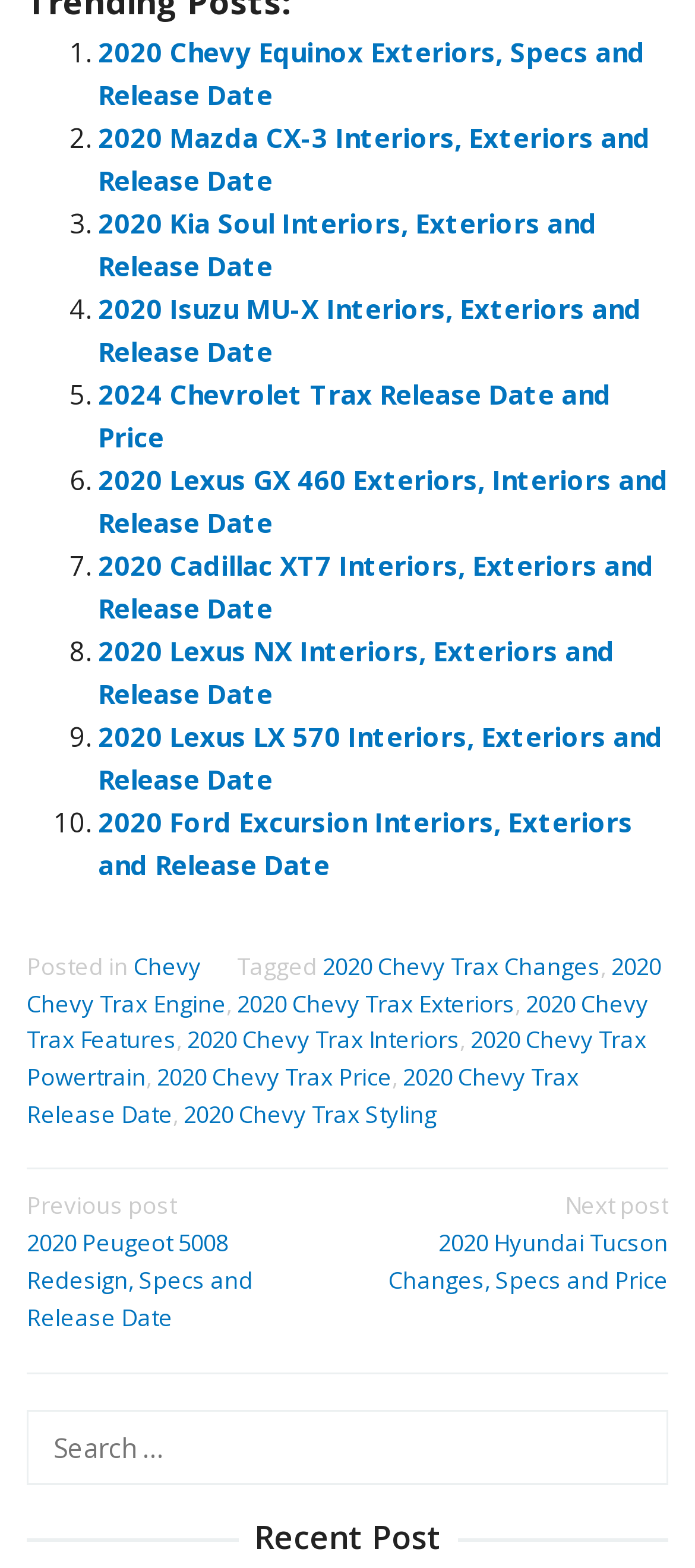Identify the bounding box coordinates of the section to be clicked to complete the task described by the following instruction: "View 2020 Lexus GX 460 Exteriors, Interiors and Release Date". The coordinates should be four float numbers between 0 and 1, formatted as [left, top, right, bottom].

[0.141, 0.294, 0.962, 0.344]